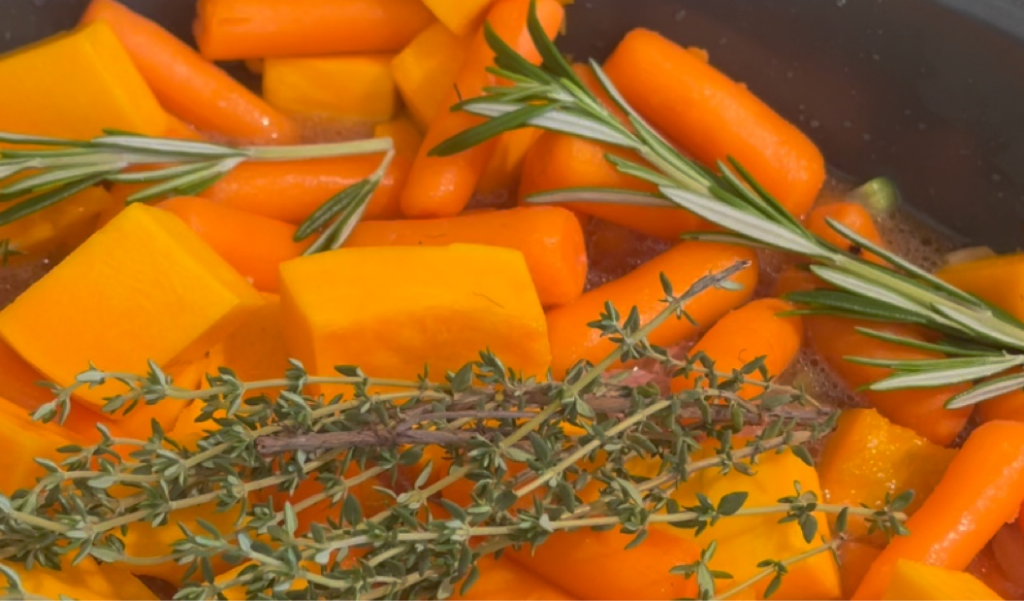What type of meal is the dish ideal for?
Please provide a comprehensive answer to the question based on the webpage screenshot.

The visually appealing mixture sets the stage for a cozy, delicious meal ideal for autumn gatherings or family dinners, which suggests the type of meal the dish is suitable for.